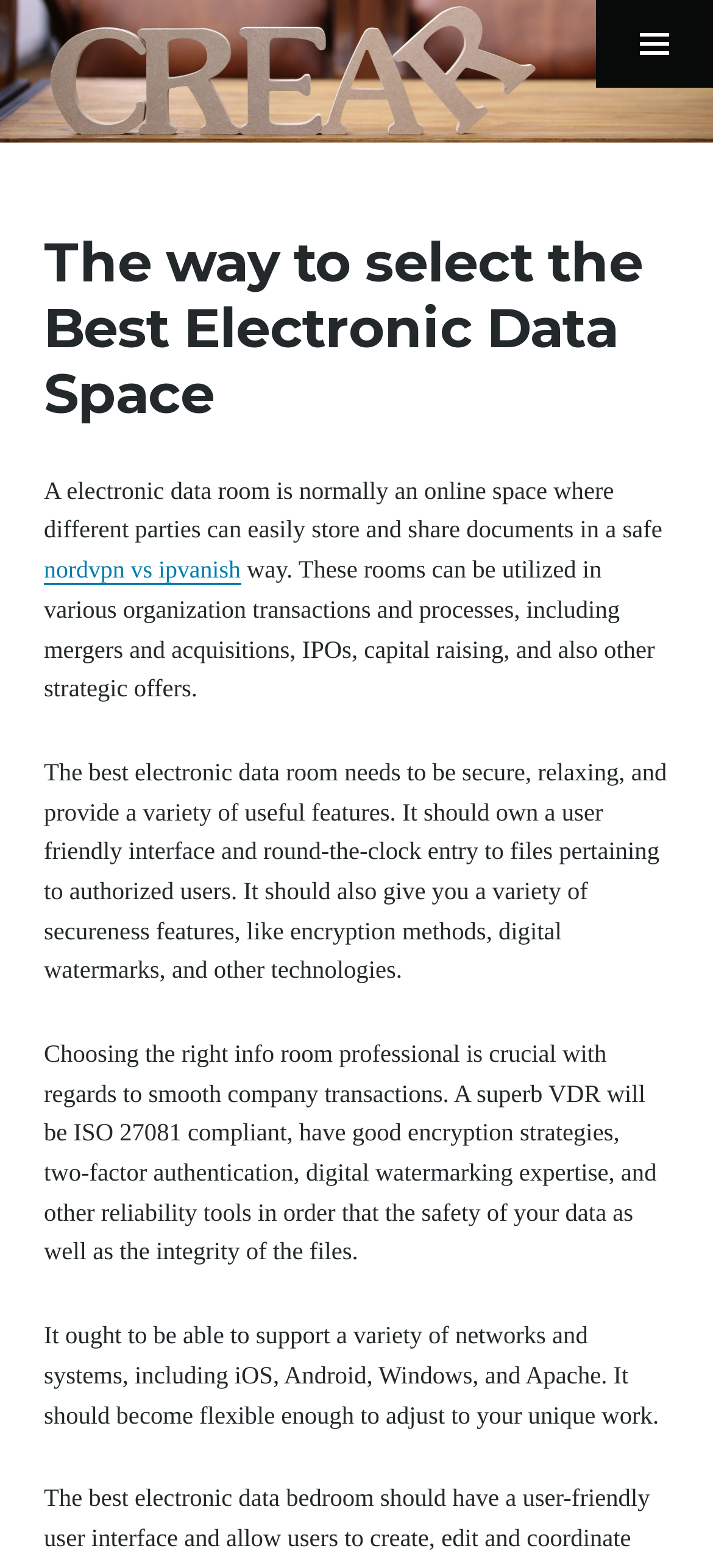Identify the main heading from the webpage and provide its text content.

crear de 千里堂